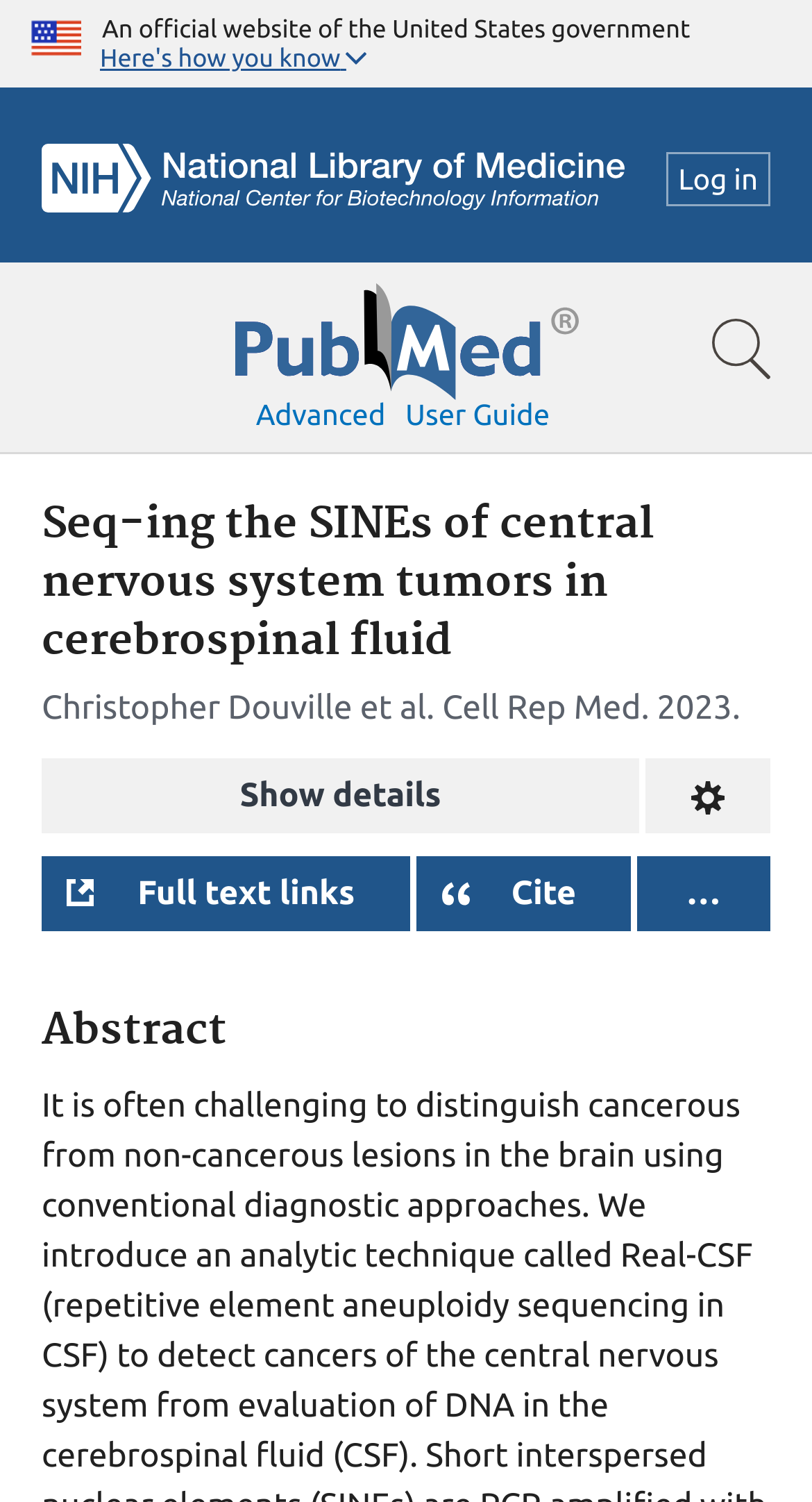Locate the bounding box of the UI element defined by this description: "Advanced". The coordinates should be given as four float numbers between 0 and 1, formatted as [left, top, right, bottom].

[0.315, 0.265, 0.475, 0.287]